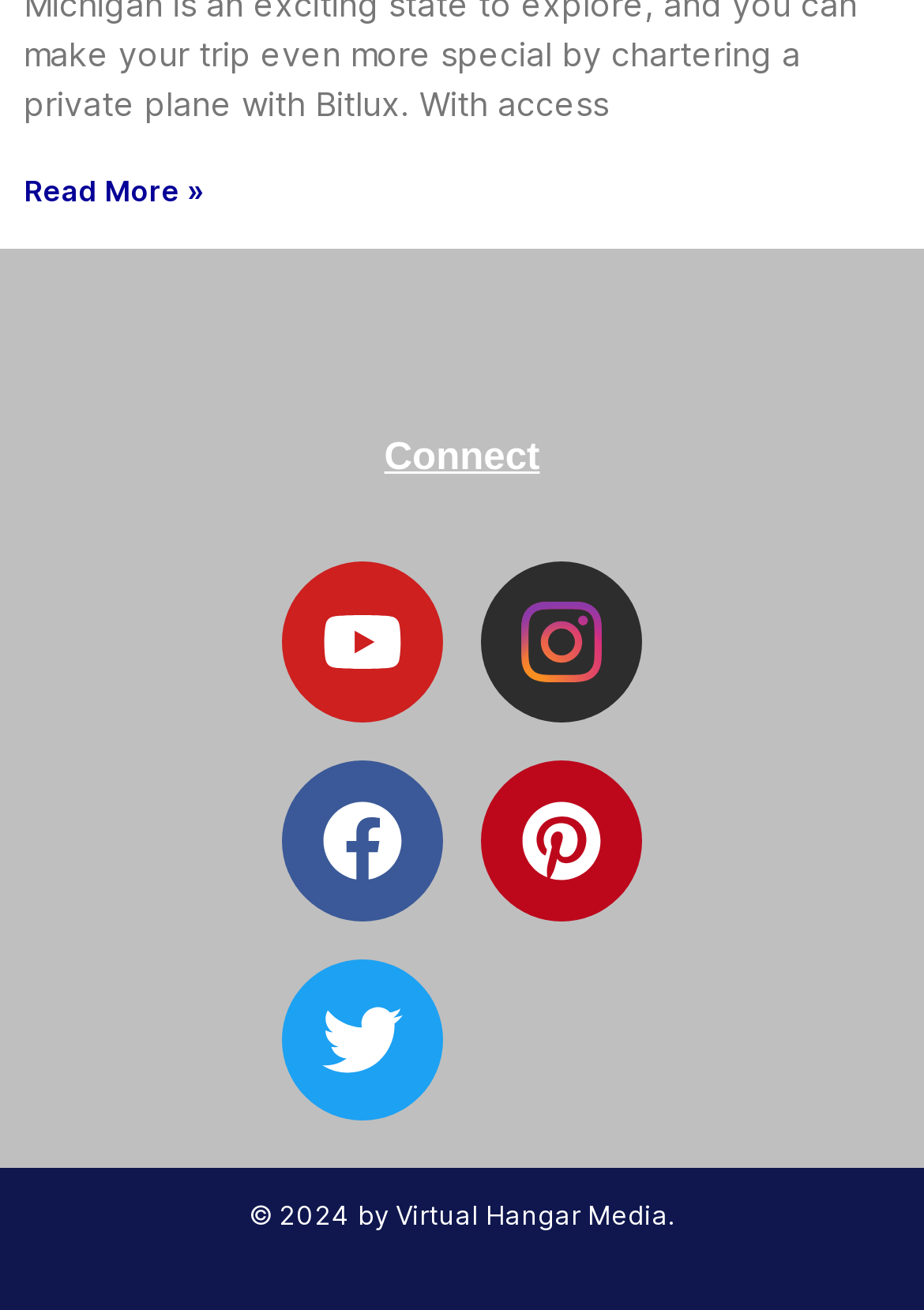What is the position of the 'Connect' text?
Please give a detailed and thorough answer to the question, covering all relevant points.

I compared the y1 and y2 coordinates of the 'Connect' StaticText element with the social media link elements. Since the y1 and y2 coordinates of the 'Connect' element are smaller than those of the social media links, it appears above them.